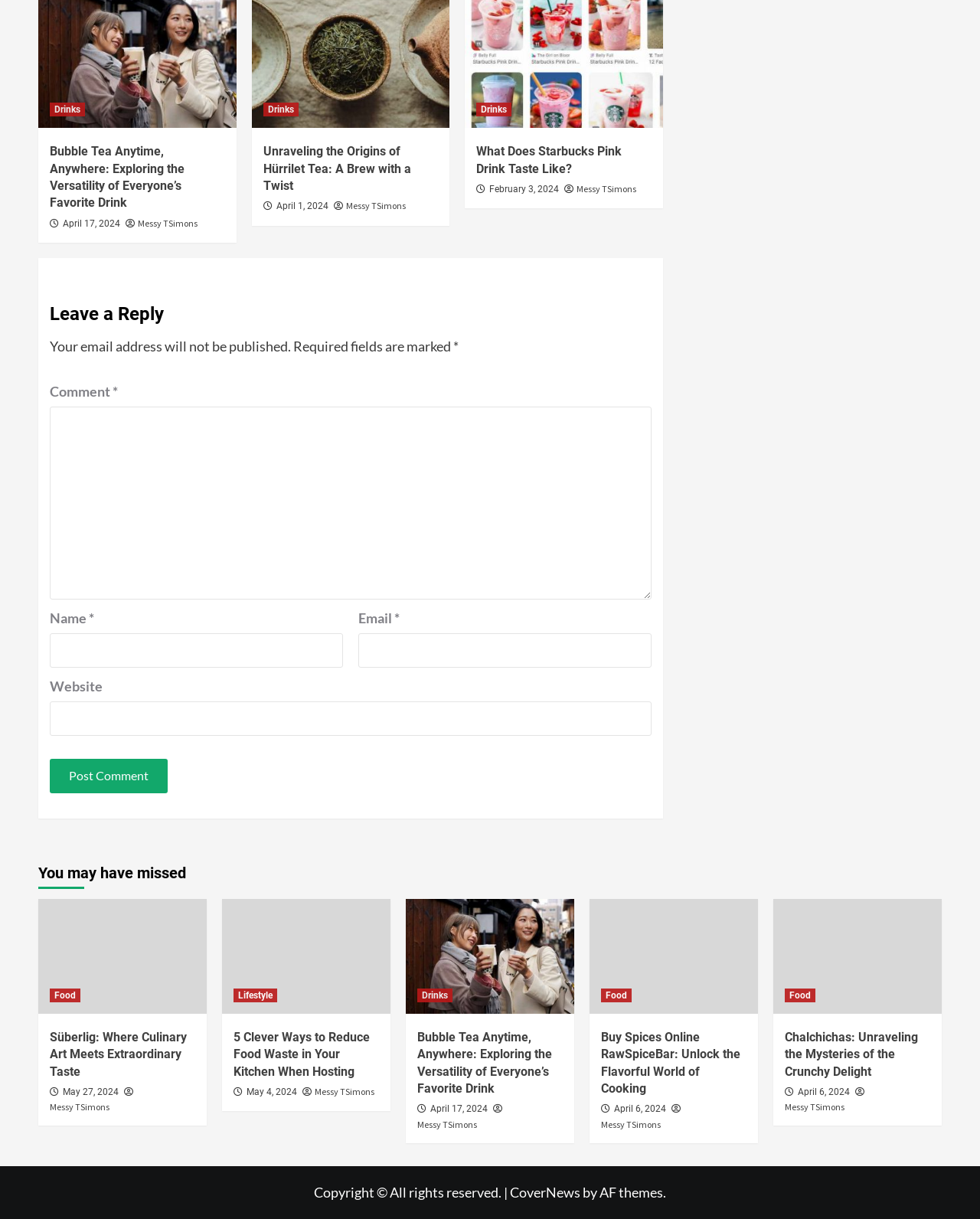Locate the bounding box coordinates of the clickable area to execute the instruction: "Click on the 'Post Comment' button". Provide the coordinates as four float numbers between 0 and 1, represented as [left, top, right, bottom].

[0.051, 0.622, 0.171, 0.651]